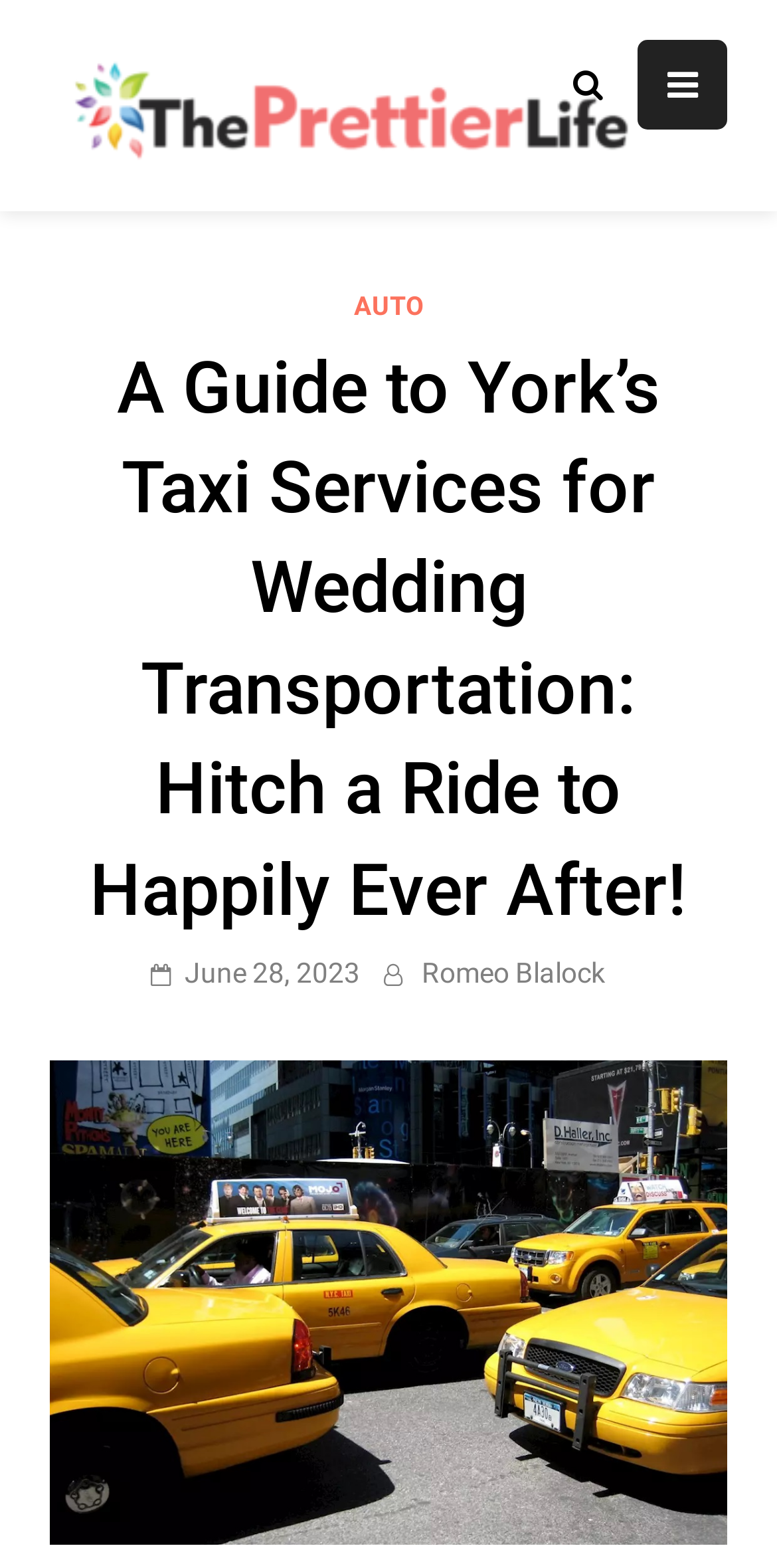Who is the author of this article?
Utilize the information in the image to give a detailed answer to the question.

I found the author's name by examining the link element 'Romeo Blalock' located below the article title, which indicates that Romeo Blalock is the author of this article.